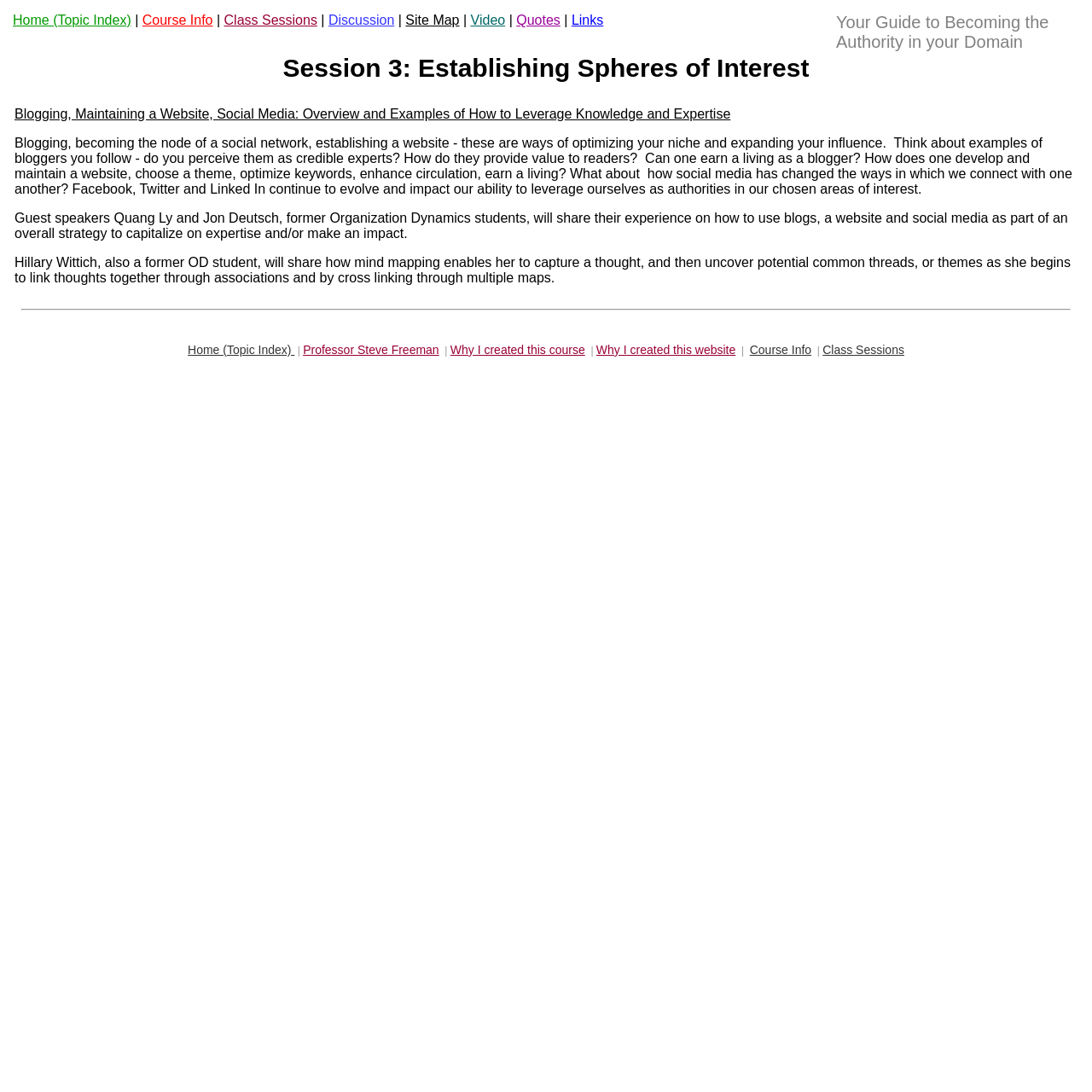Answer the question briefly using a single word or phrase: 
What is the main topic of Session 3?

Establishing Spheres of Interest